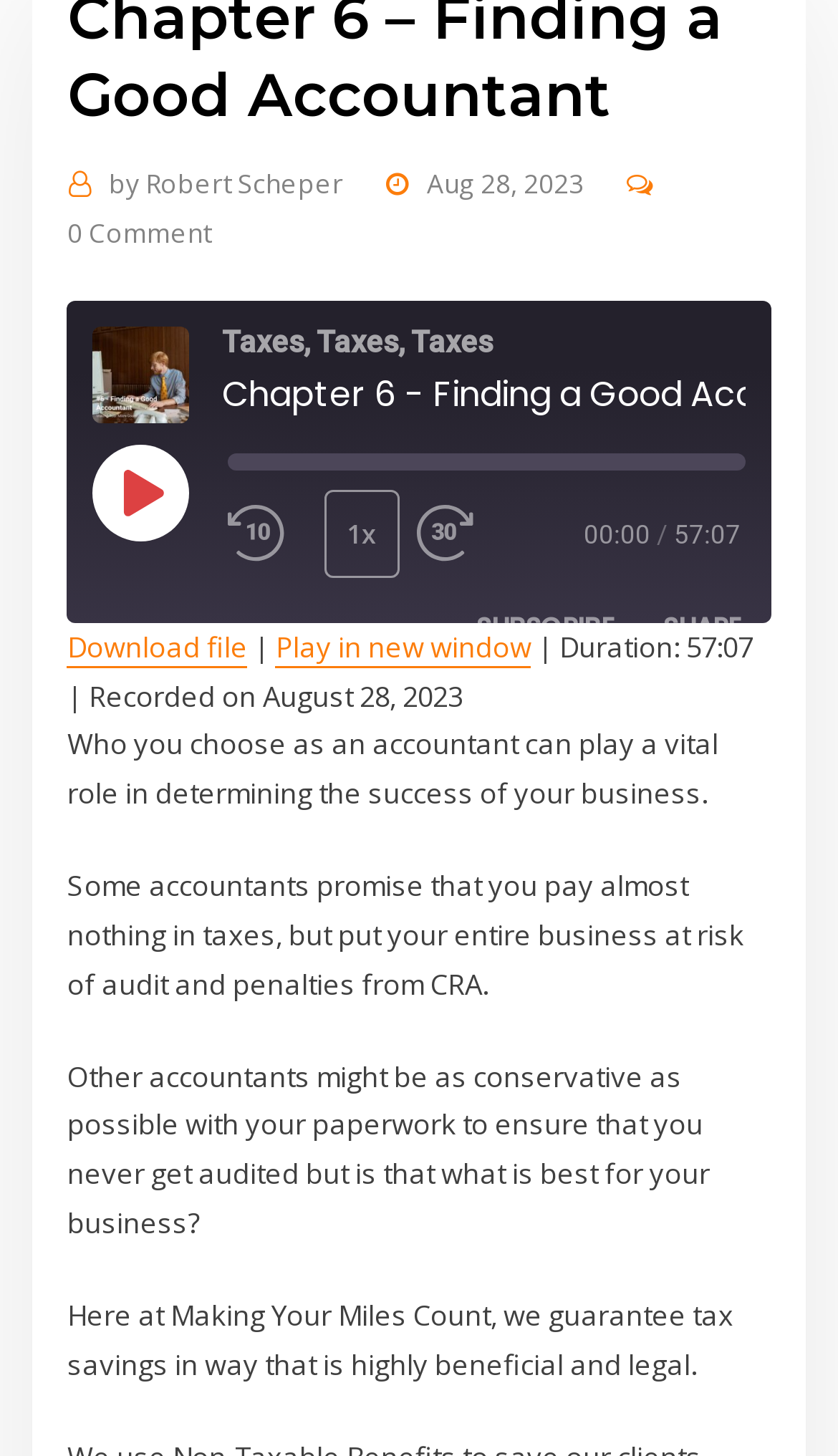Locate the bounding box coordinates of the area you need to click to fulfill this instruction: 'Copy the RSS feed URL'. The coordinates must be in the form of four float numbers ranging from 0 to 1: [left, top, right, bottom].

[0.833, 0.487, 0.902, 0.547]